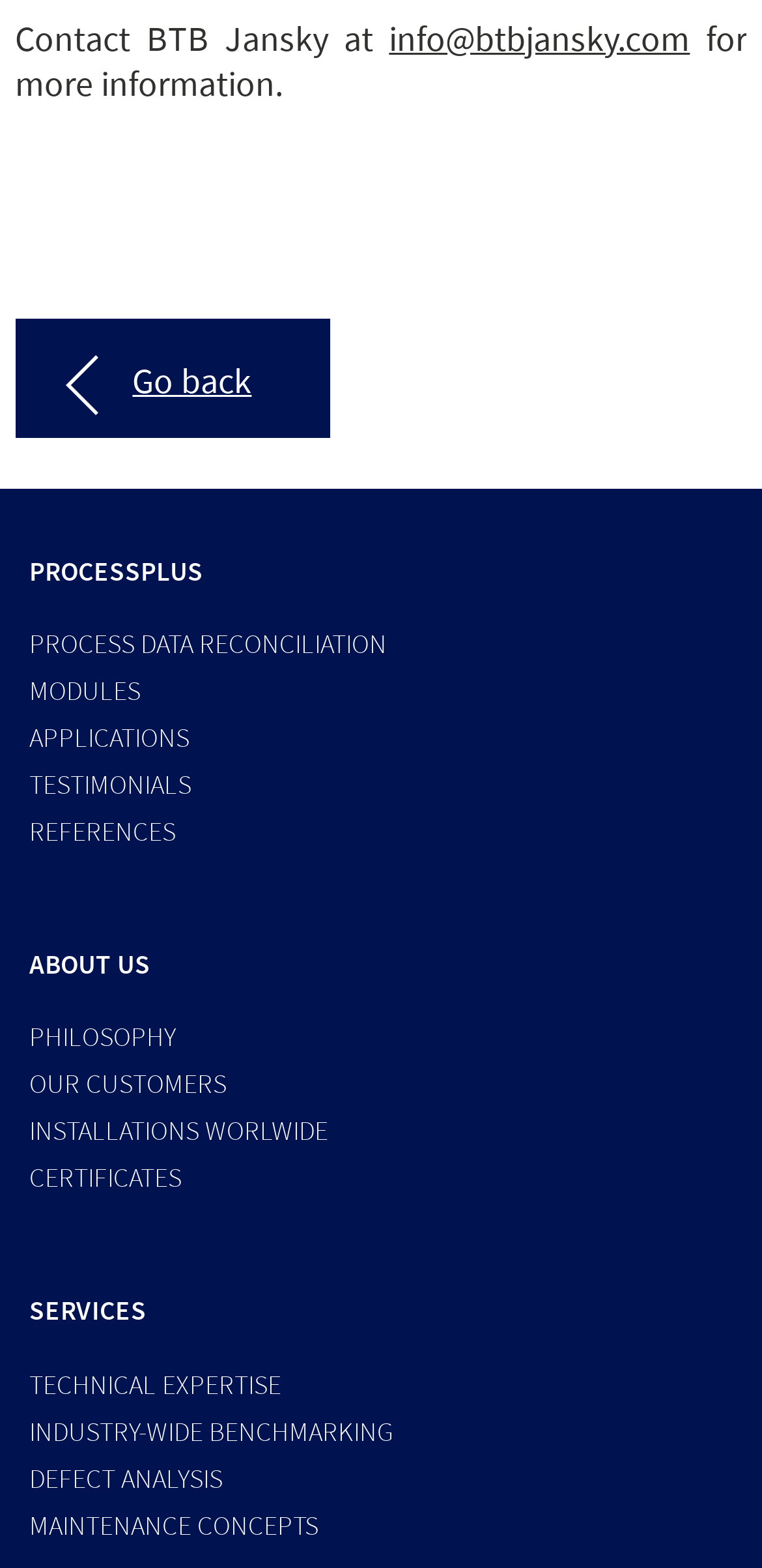Please give the bounding box coordinates of the area that should be clicked to fulfill the following instruction: "Explore MAINTENANCE CONCEPTS". The coordinates should be in the format of four float numbers from 0 to 1, i.e., [left, top, right, bottom].

[0.038, 0.962, 0.418, 0.983]